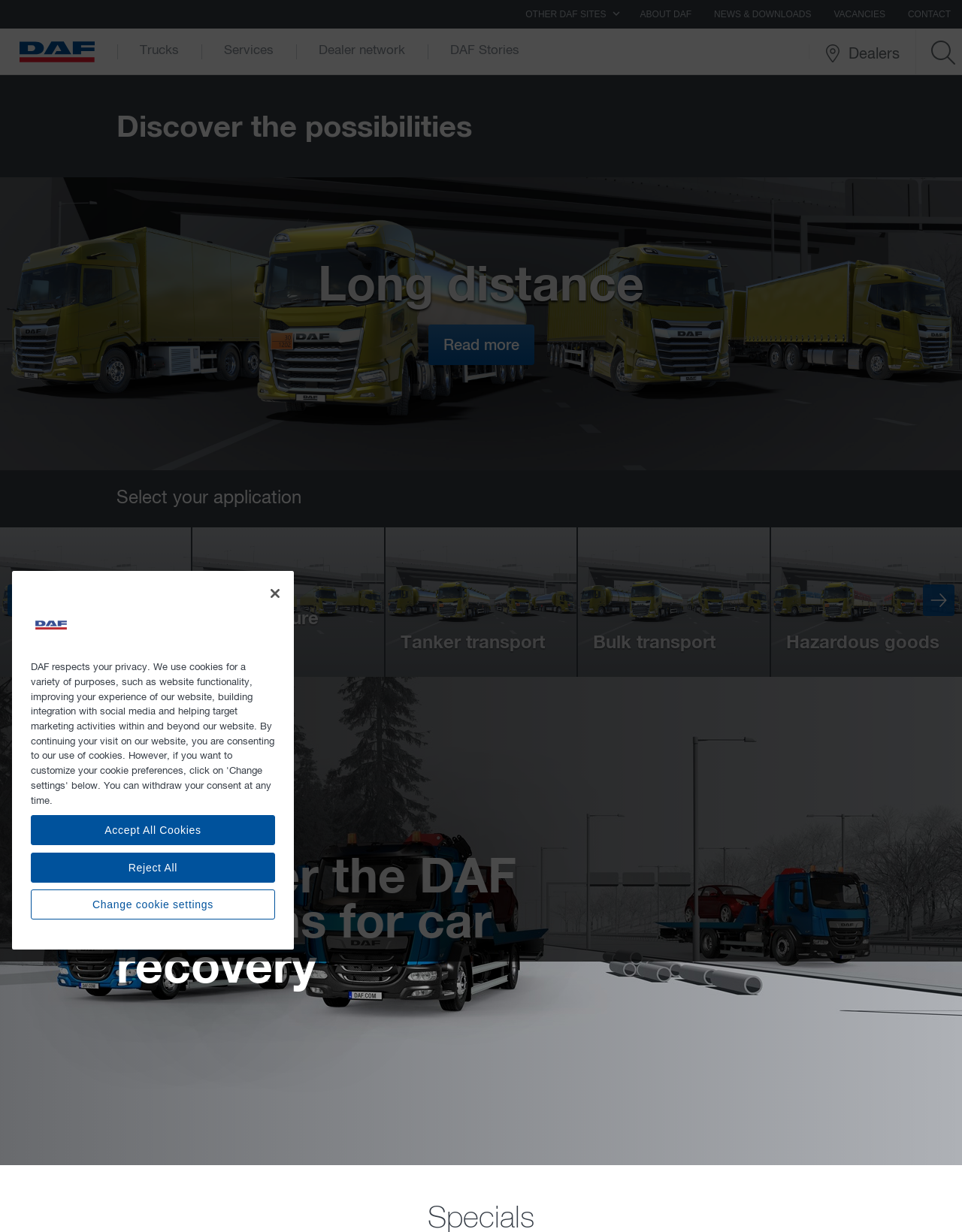Given the description Dealers, predict the bounding box coordinates of the UI element. Ensure the coordinates are in the format (top-left x, top-left y, bottom-right x, bottom-right y) and all values are between 0 and 1.

[0.84, 0.024, 0.952, 0.06]